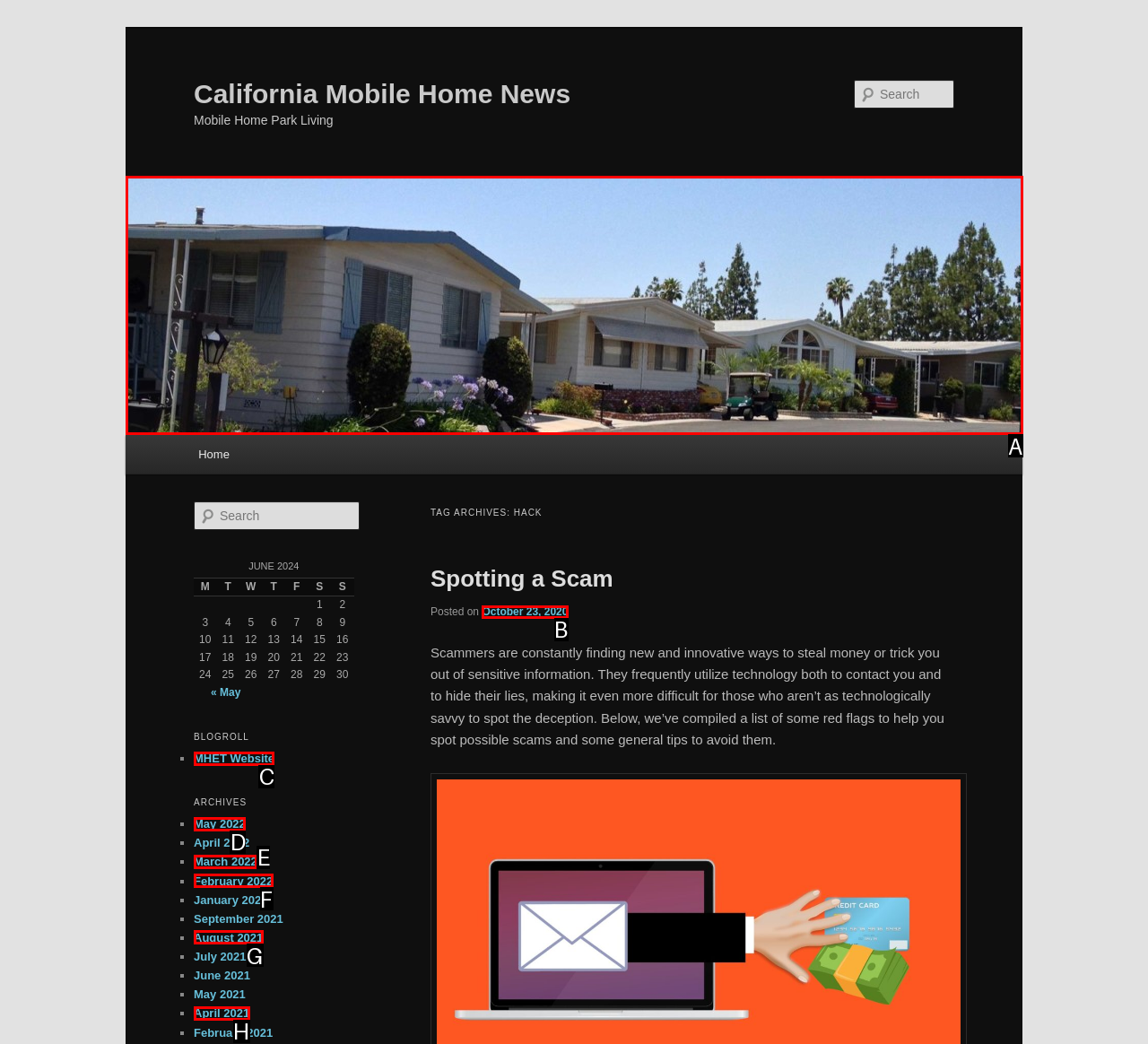Determine the letter of the element I should select to fulfill the following instruction: Visit the MHET Website. Just provide the letter.

C